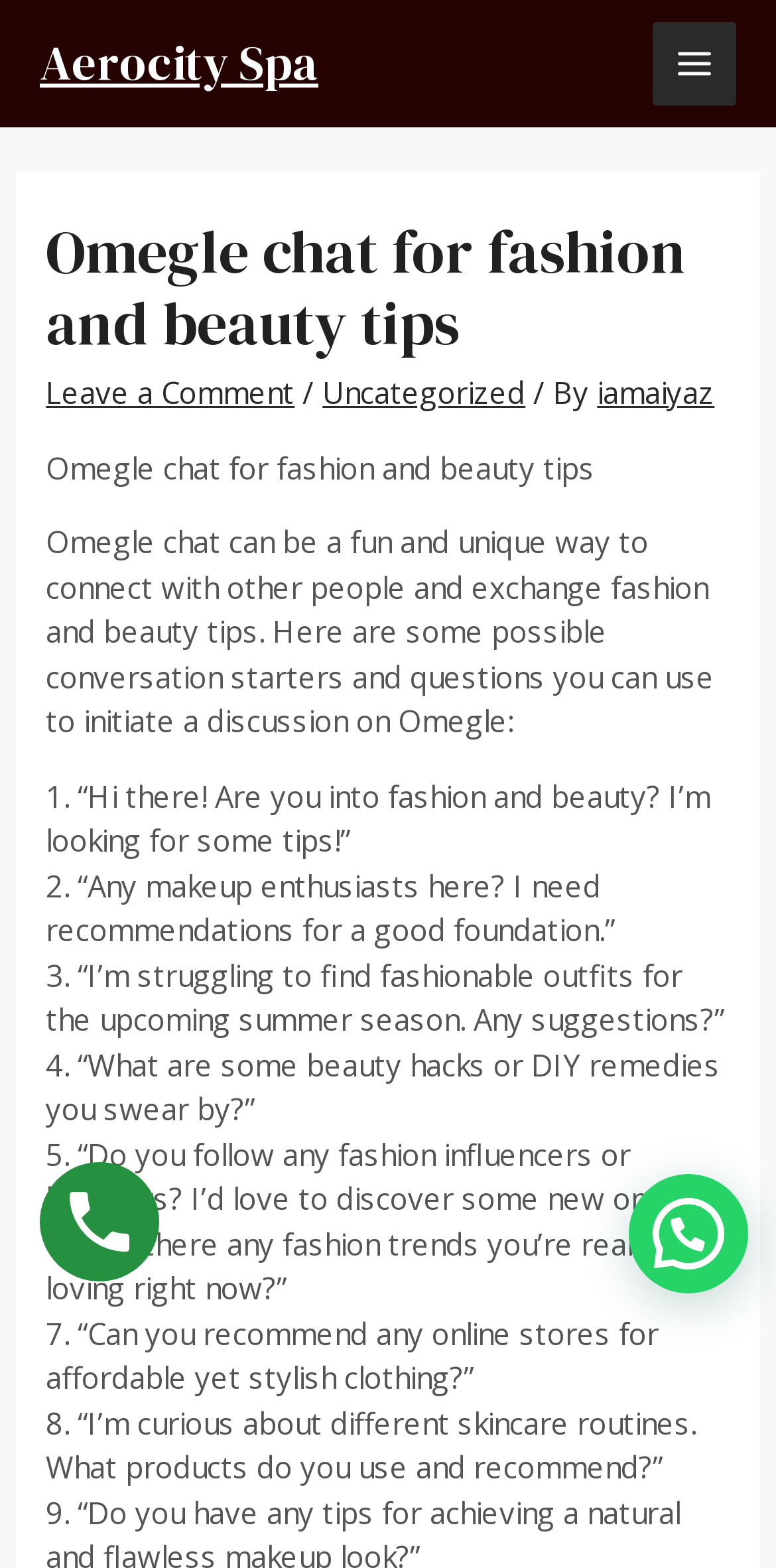Answer succinctly with a single word or phrase:
What is the purpose of Omegle chat according to the webpage?

Exchange fashion and beauty tips